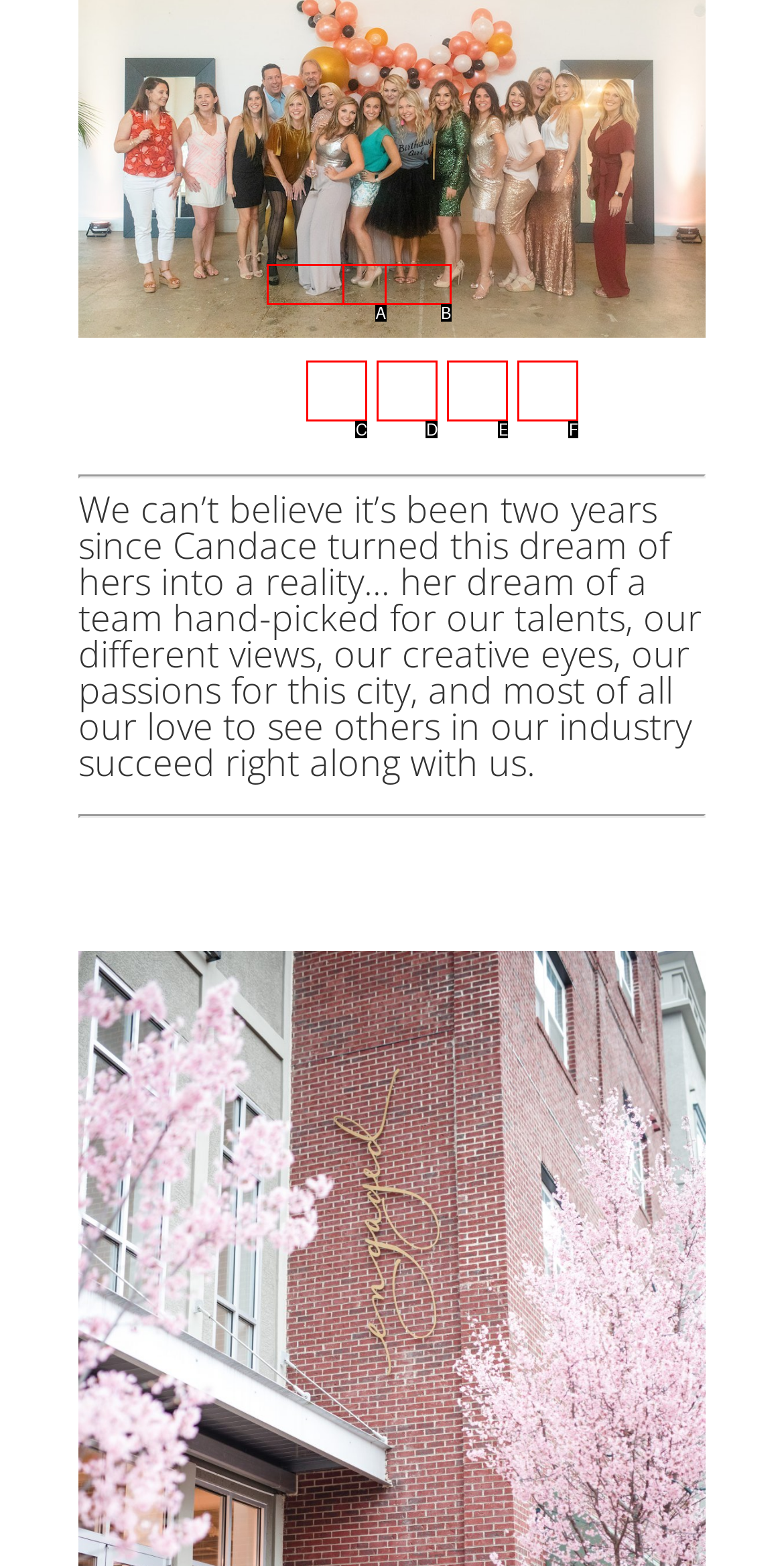Match the description: aria-label="Open navigation menu" to the correct HTML element. Provide the letter of your choice from the given options.

None